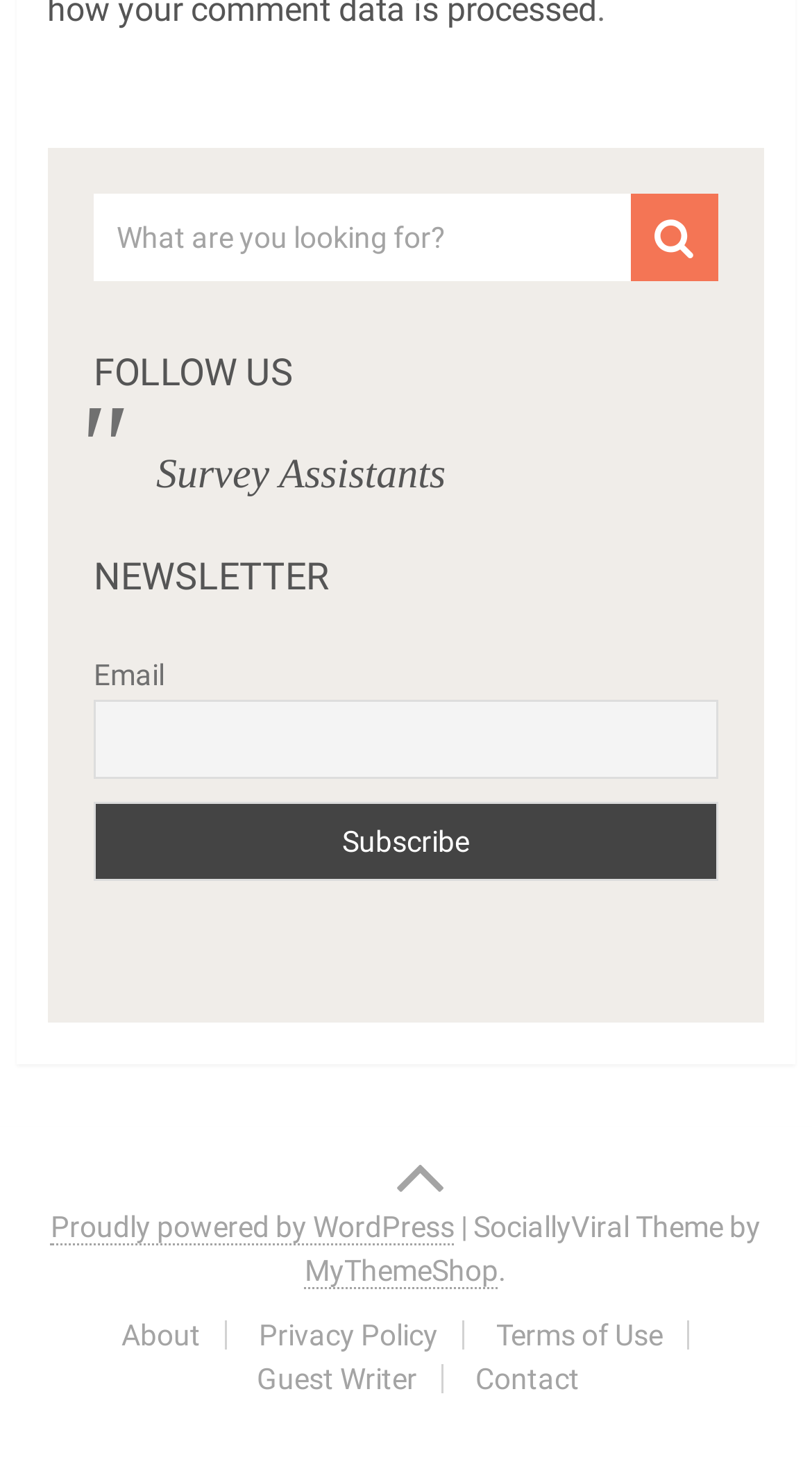Identify the bounding box coordinates of the area that should be clicked in order to complete the given instruction: "Search for something". The bounding box coordinates should be four float numbers between 0 and 1, i.e., [left, top, right, bottom].

[0.115, 0.133, 0.885, 0.193]